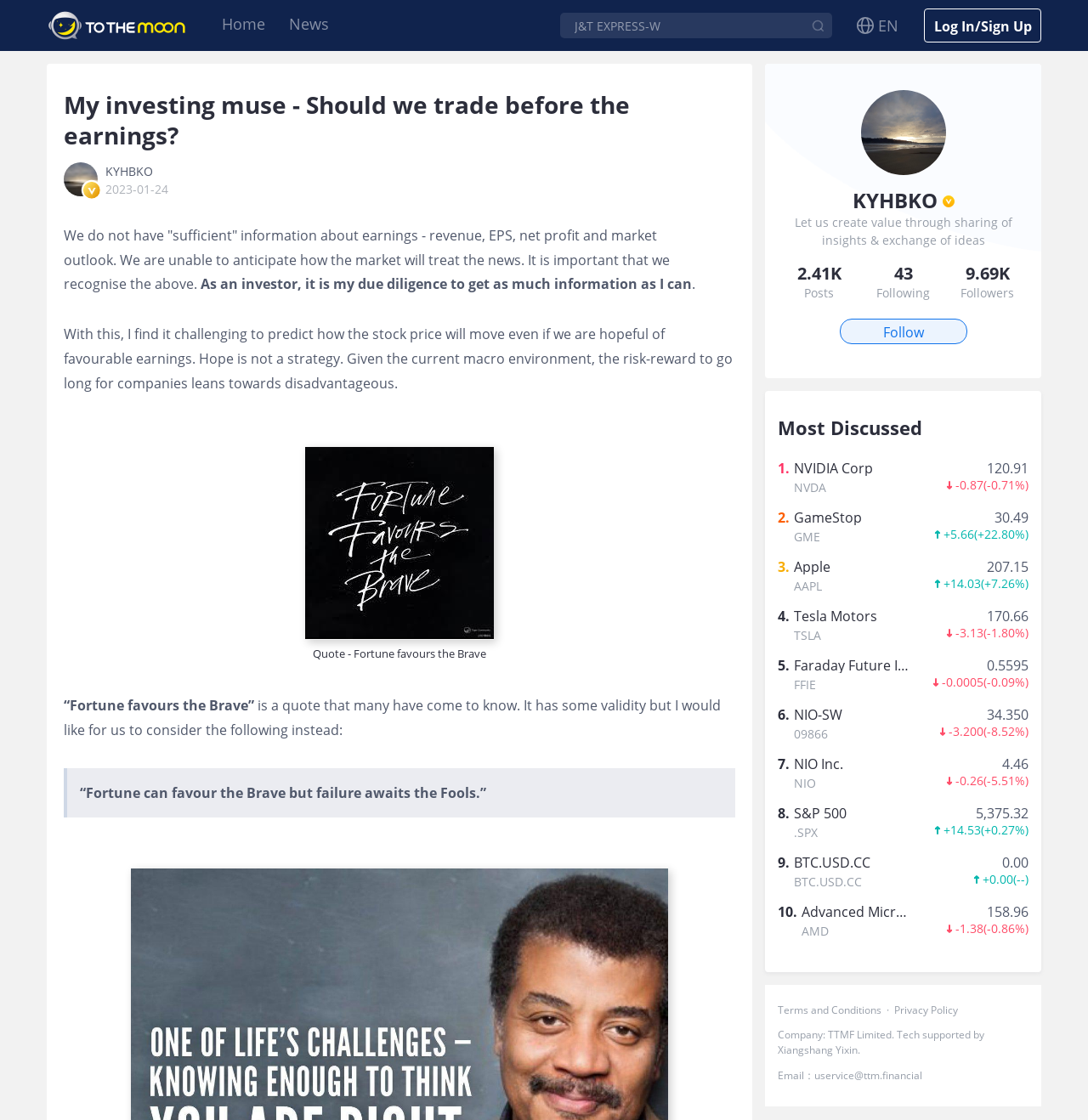Please find the bounding box coordinates of the element's region to be clicked to carry out this instruction: "Check the quote 'Fortune favours the Brave'".

[0.288, 0.576, 0.447, 0.59]